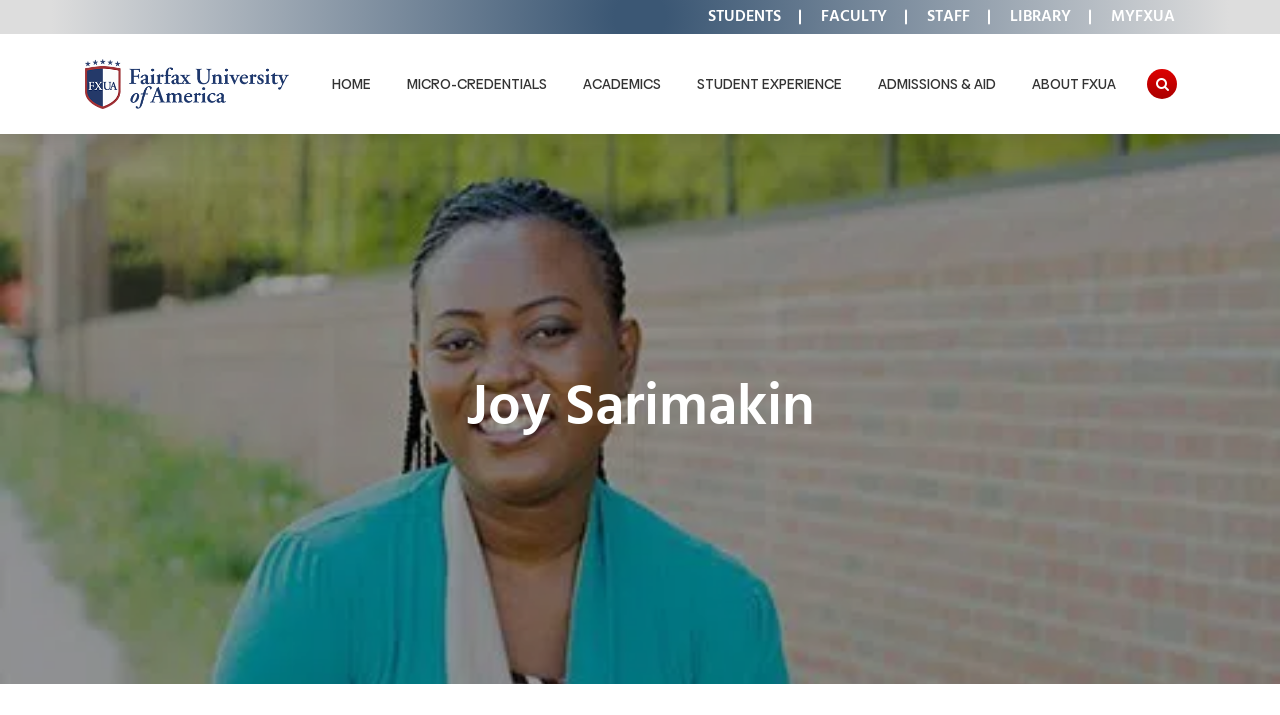Give a one-word or short phrase answer to the question: 
What is the second link under the logo?

HOME